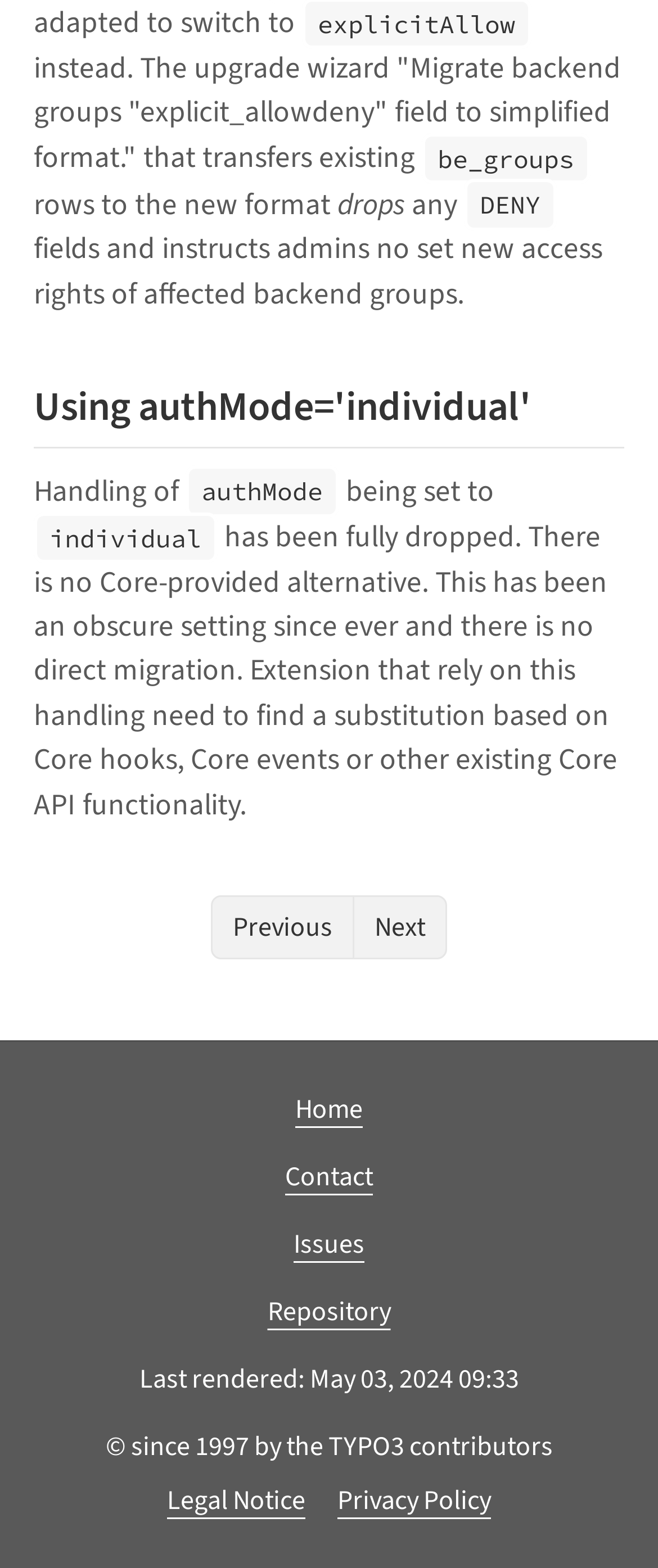Identify the bounding box coordinates for the region of the element that should be clicked to carry out the instruction: "go to issues page". The bounding box coordinates should be four float numbers between 0 and 1, i.e., [left, top, right, bottom].

[0.446, 0.782, 0.554, 0.805]